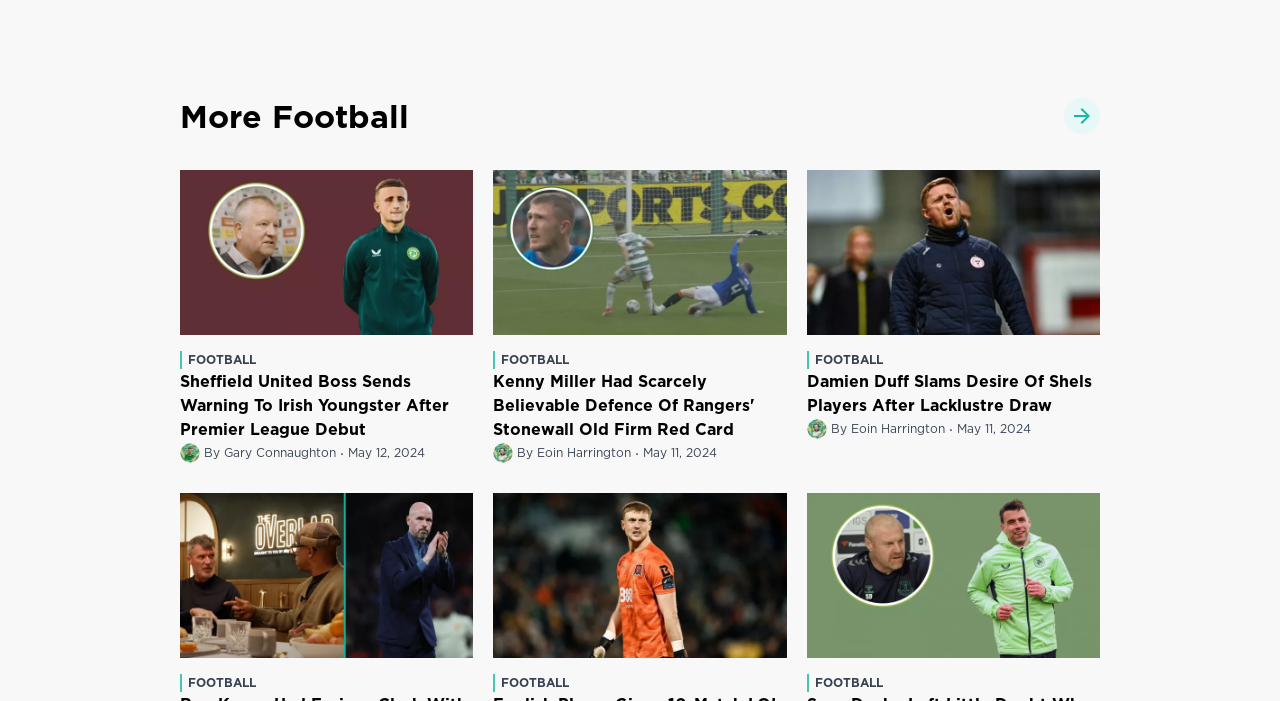Please answer the following question using a single word or phrase: 
Who wrote the article 'Sheffield United Boss Sends Warning To Irish Youngster After Premier League Debut'?

Gary Connaughton